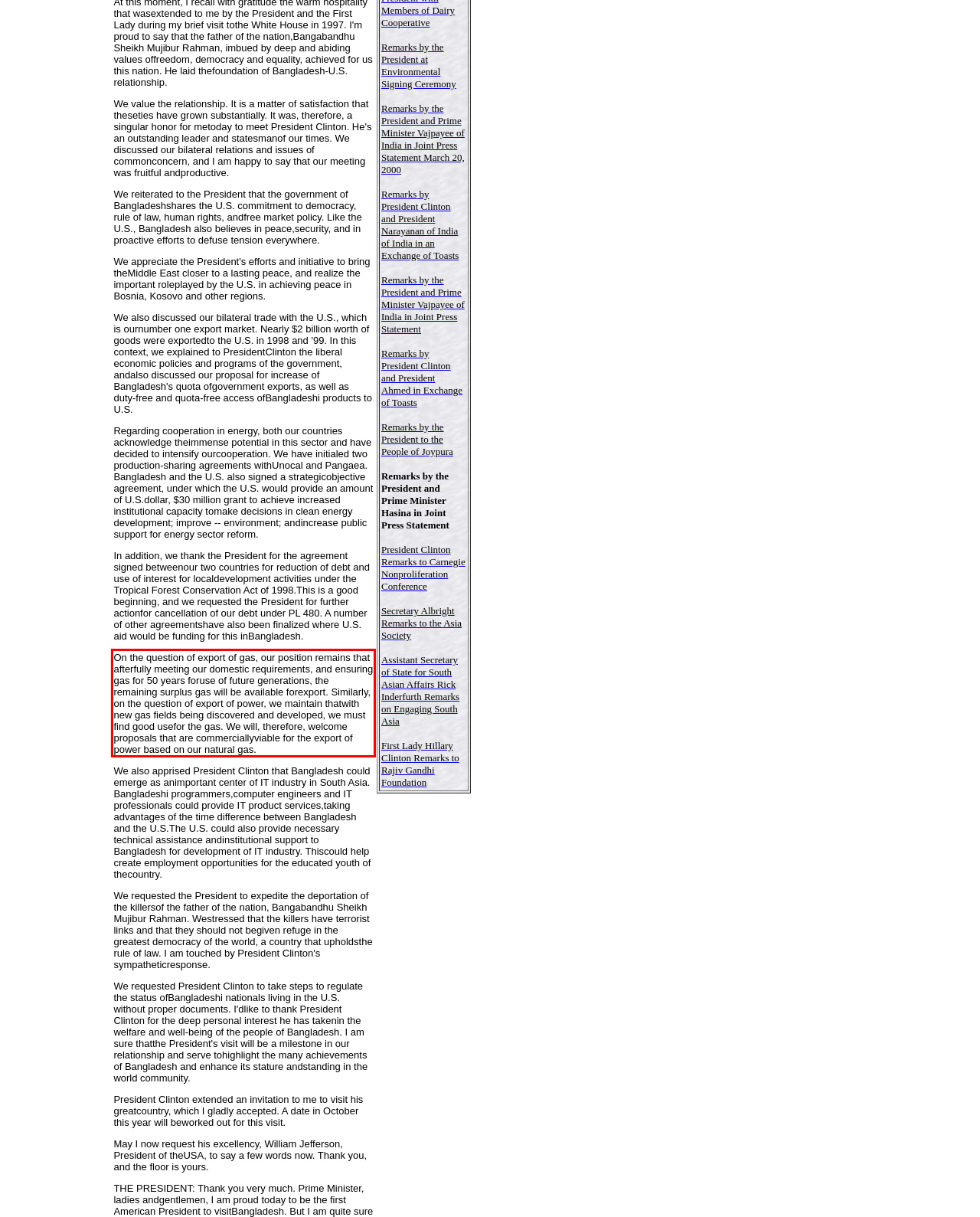Please examine the webpage screenshot and extract the text within the red bounding box using OCR.

On the question of export of gas, our position remains that afterfully meeting our domestic requirements, and ensuring gas for 50 years foruse of future generations, the remaining surplus gas will be available forexport. Similarly, on the question of export of power, we maintain thatwith new gas fields being discovered and developed, we must find good usefor the gas. We will, therefore, welcome proposals that are commerciallyviable for the export of power based on our natural gas.